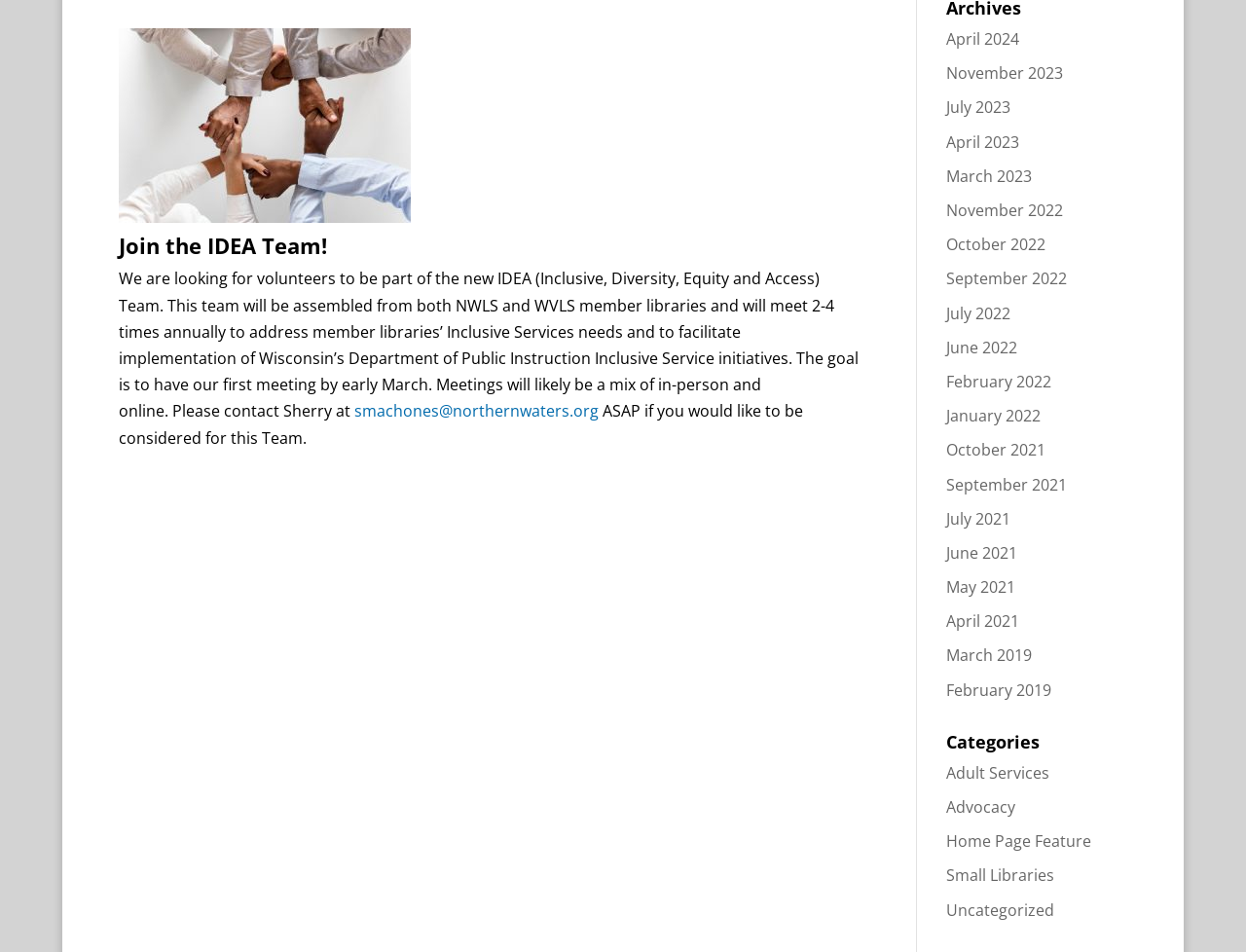Extract the bounding box of the UI element described as: "Advocacy".

[0.759, 0.836, 0.815, 0.859]